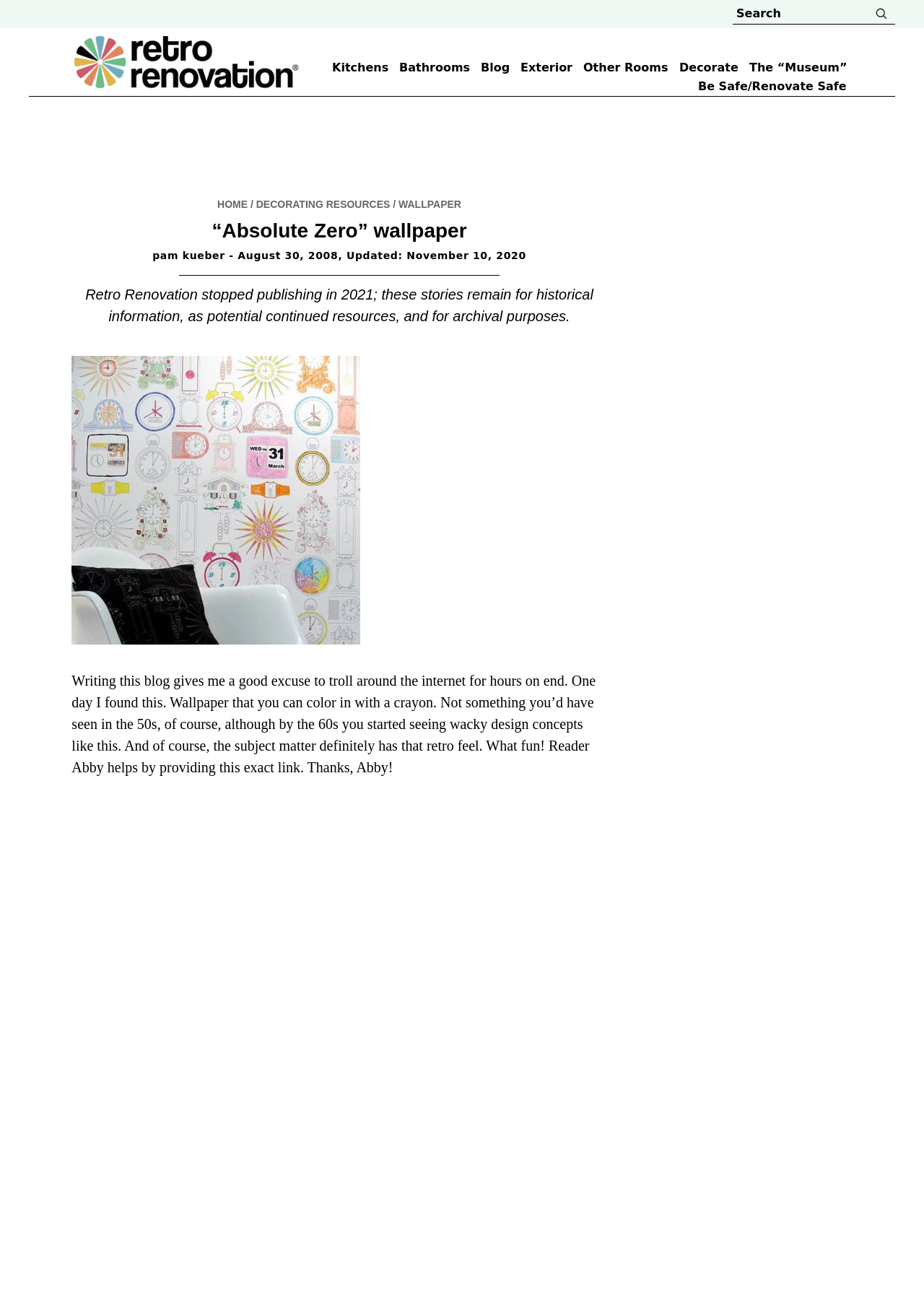What is the name of the website?
Examine the image and give a concise answer in one word or a short phrase.

Retro Renovation